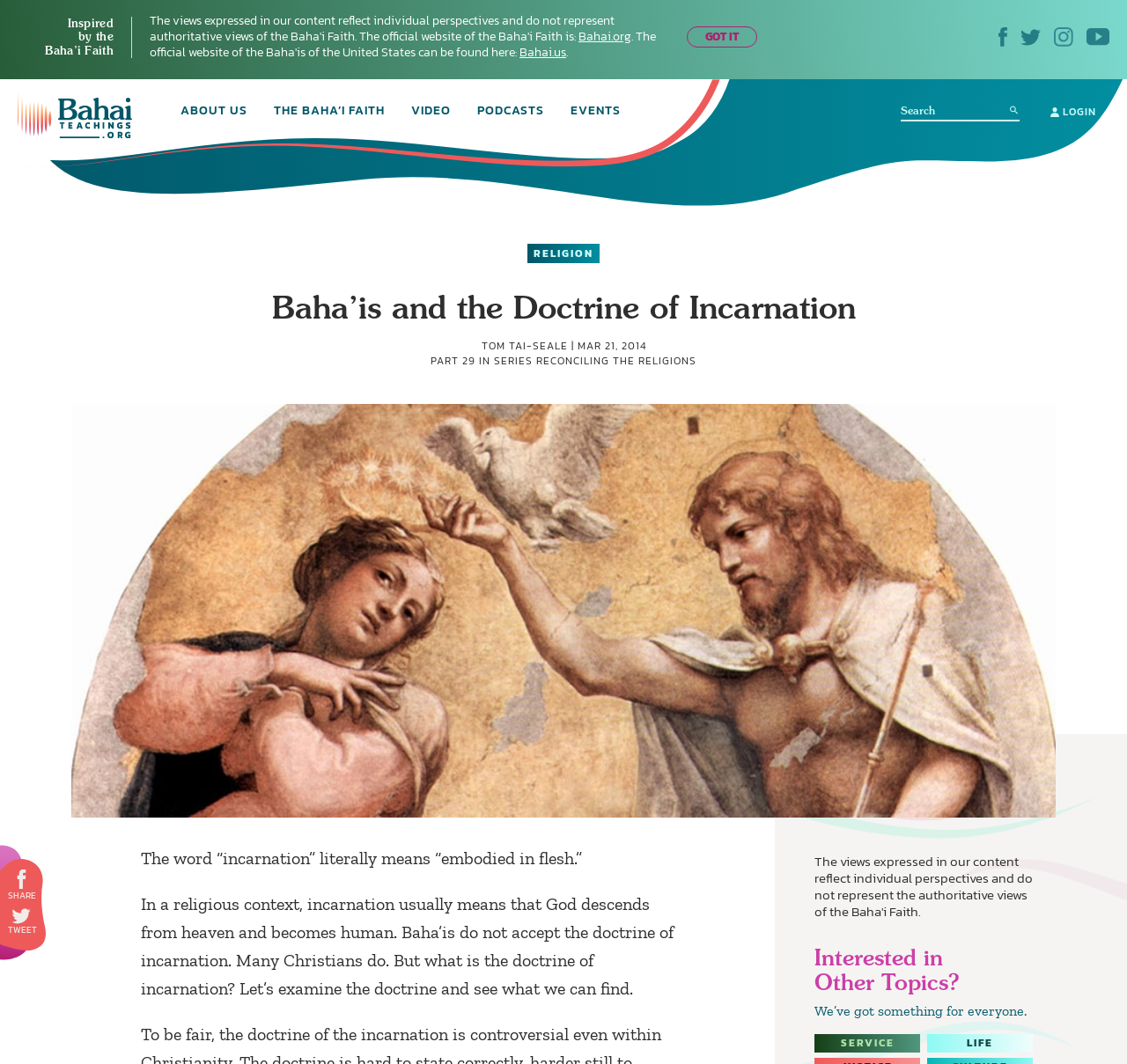Respond to the question below with a single word or phrase:
What is the topic of the article?

Doctrine of Incarnation